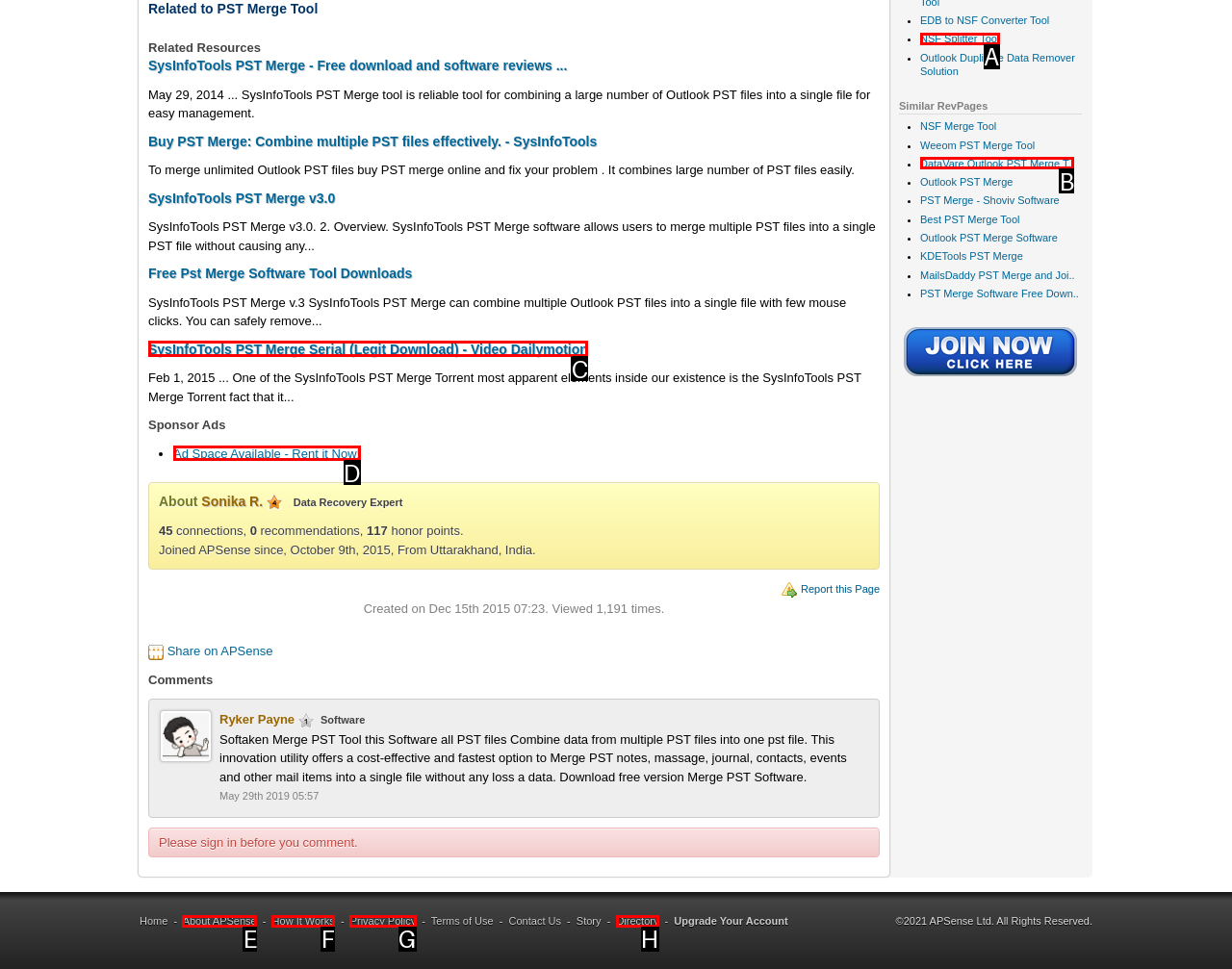Which HTML element matches the description: Directory the best? Answer directly with the letter of the chosen option.

H